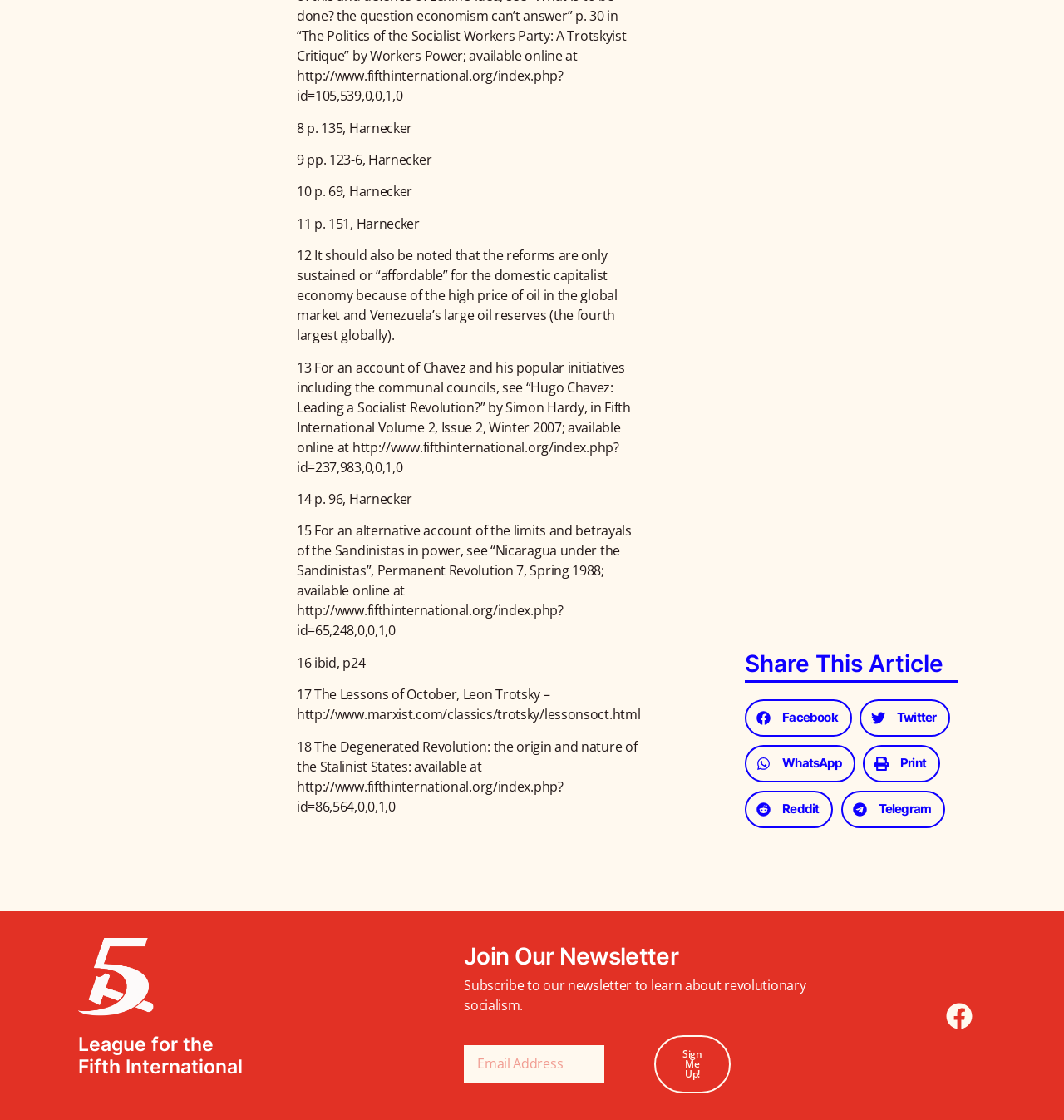How many links to social media platforms are available?
Identify the answer in the screenshot and reply with a single word or phrase.

1